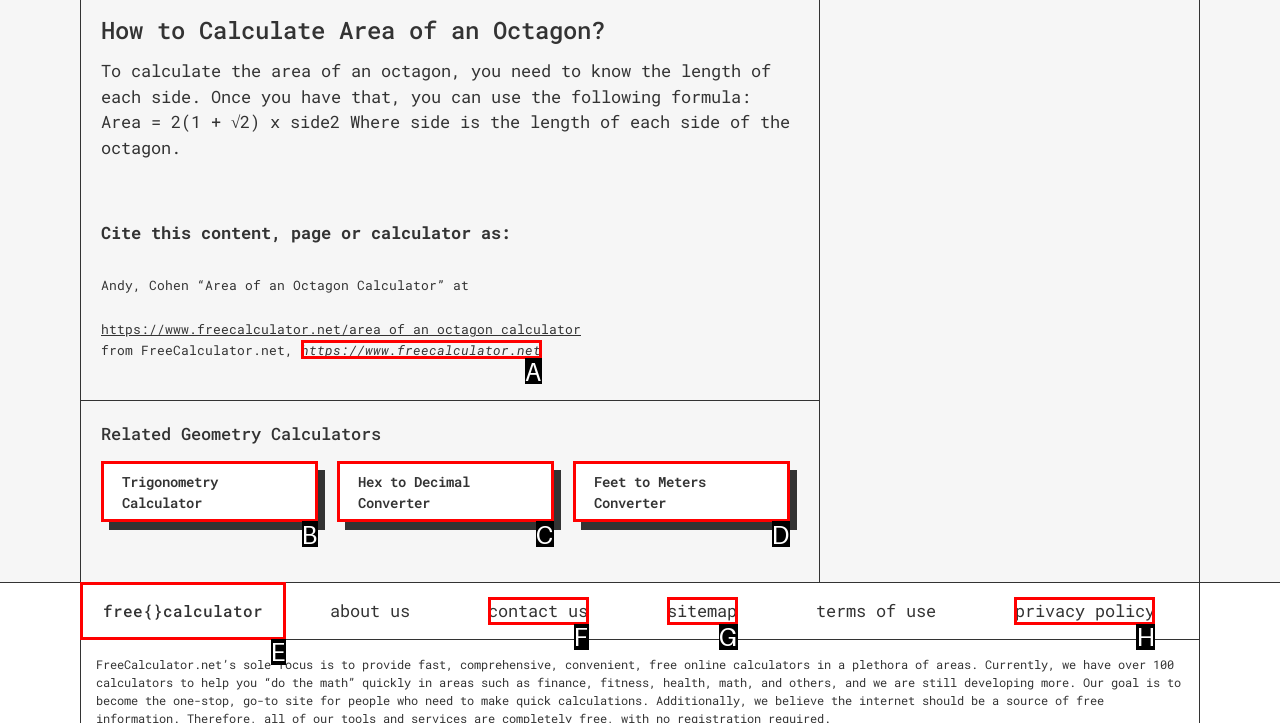Match the HTML element to the given description: Atalanta Live stream
Indicate the option by its letter.

None